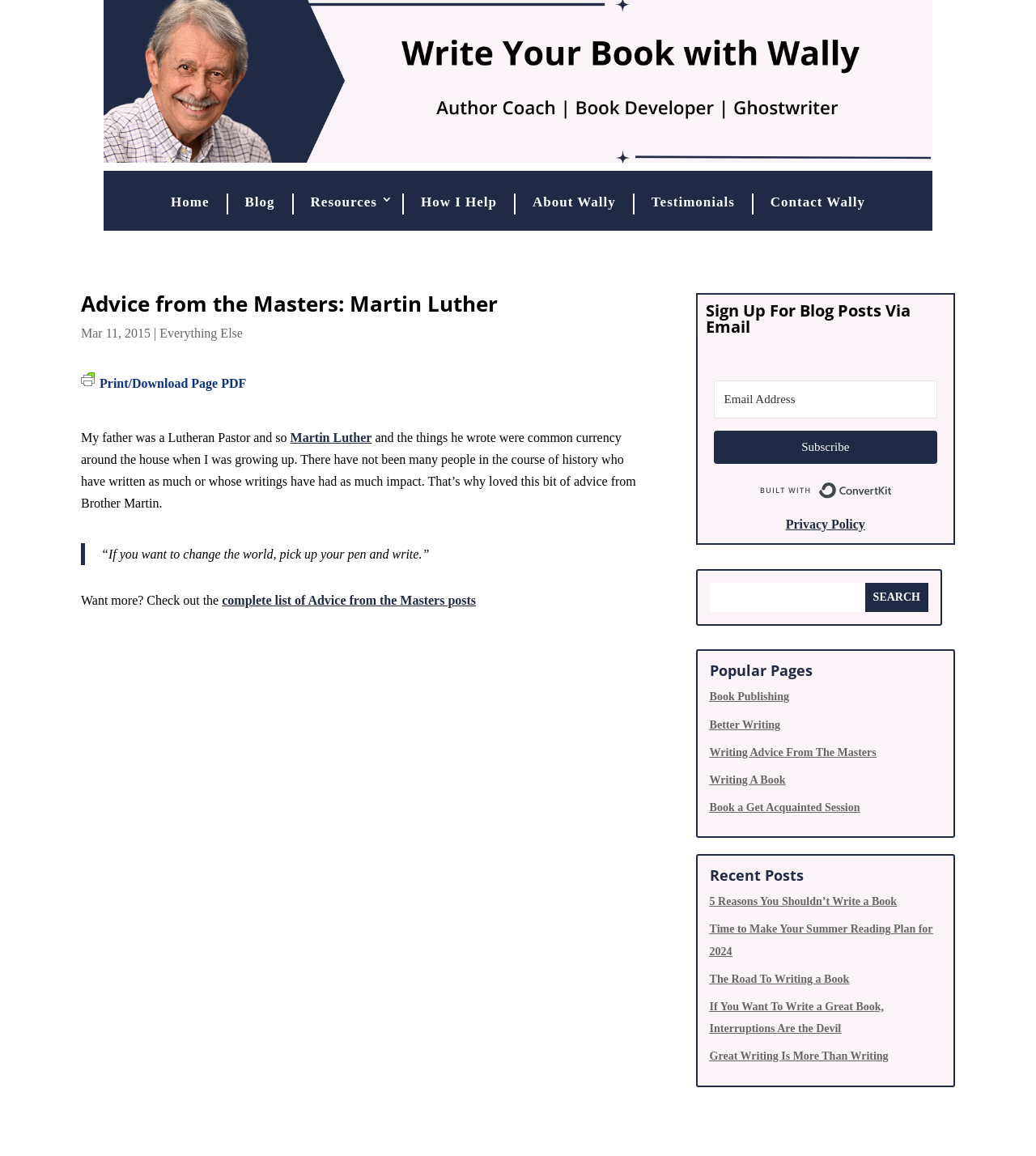Create a detailed narrative of the webpage’s visual and textual elements.

This webpage is about writing advice from Martin Luther, a Lutheran Pastor's son. At the top, there are seven navigation links: "Home", "Blog", "Resources 3", "How I Help", "About Wally", "Testimonials", and "Contact Wally". Below these links, there is a heading "Advice from the Masters: Martin Luther" followed by a date "Mar 11, 2015" and a link "Everything Else". 

To the right of the date, there is a link "Print Friendly, PDF & Email" with an accompanying image. The main content starts with a paragraph about the author's father being a Lutheran Pastor and Martin Luther's writings having a significant impact. The paragraph is followed by a blockquote with a quote from Martin Luther, "“If you want to change the world, pick up your pen and write.”"

Below the blockquote, there is a sentence "Want more? Check out the complete list of Advice from the Masters posts" with a link to the list. On the right side of the page, there is a section to sign up for blog posts via email, with a textbox to enter an email address, a "Subscribe" button, and a link "Built with ConvertKit". 

Further down, there are links to "Privacy Policy" and a search bar with a "Search" button. Below the search bar, there are three sections: "Popular Pages" with five links, "Recent Posts" with five links, and a heading "Recent Posts" above the links.